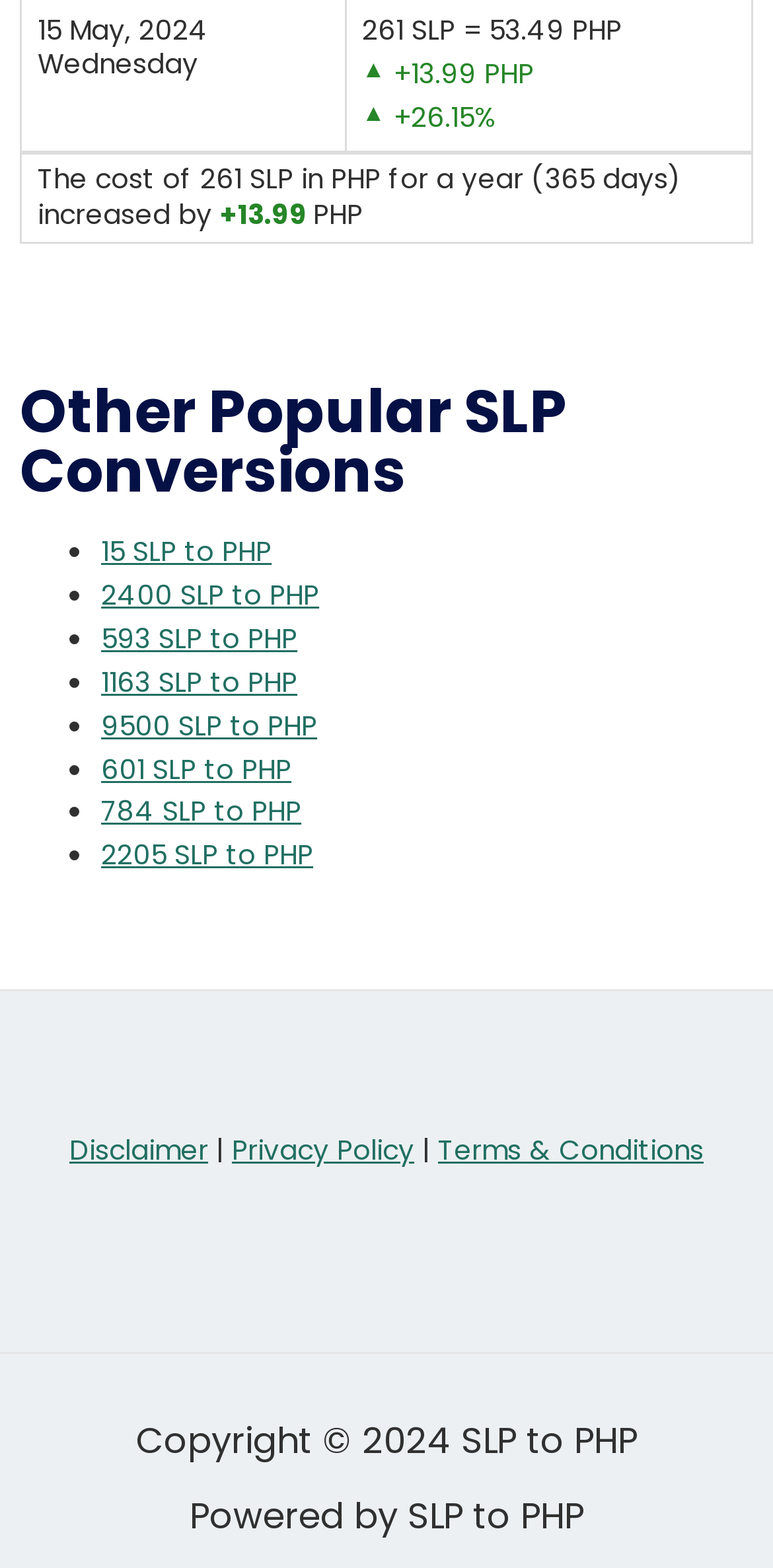Provide the bounding box coordinates for the UI element that is described as: "593 SLP to PHP".

[0.131, 0.395, 0.385, 0.42]